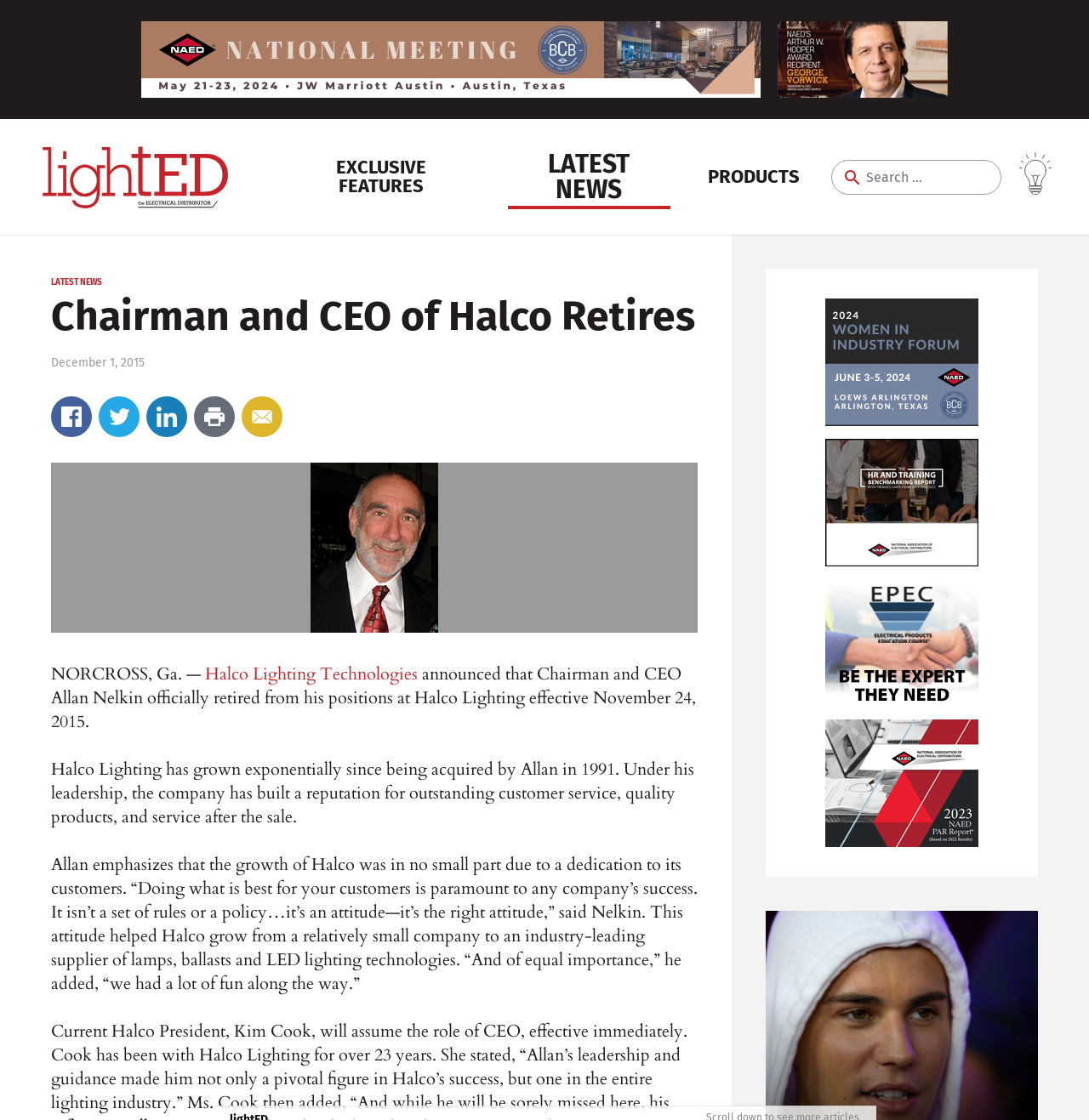Identify the bounding box coordinates of the element that should be clicked to fulfill this task: "View exclusive features". The coordinates should be provided as four float numbers between 0 and 1, i.e., [left, top, right, bottom].

[0.264, 0.135, 0.436, 0.181]